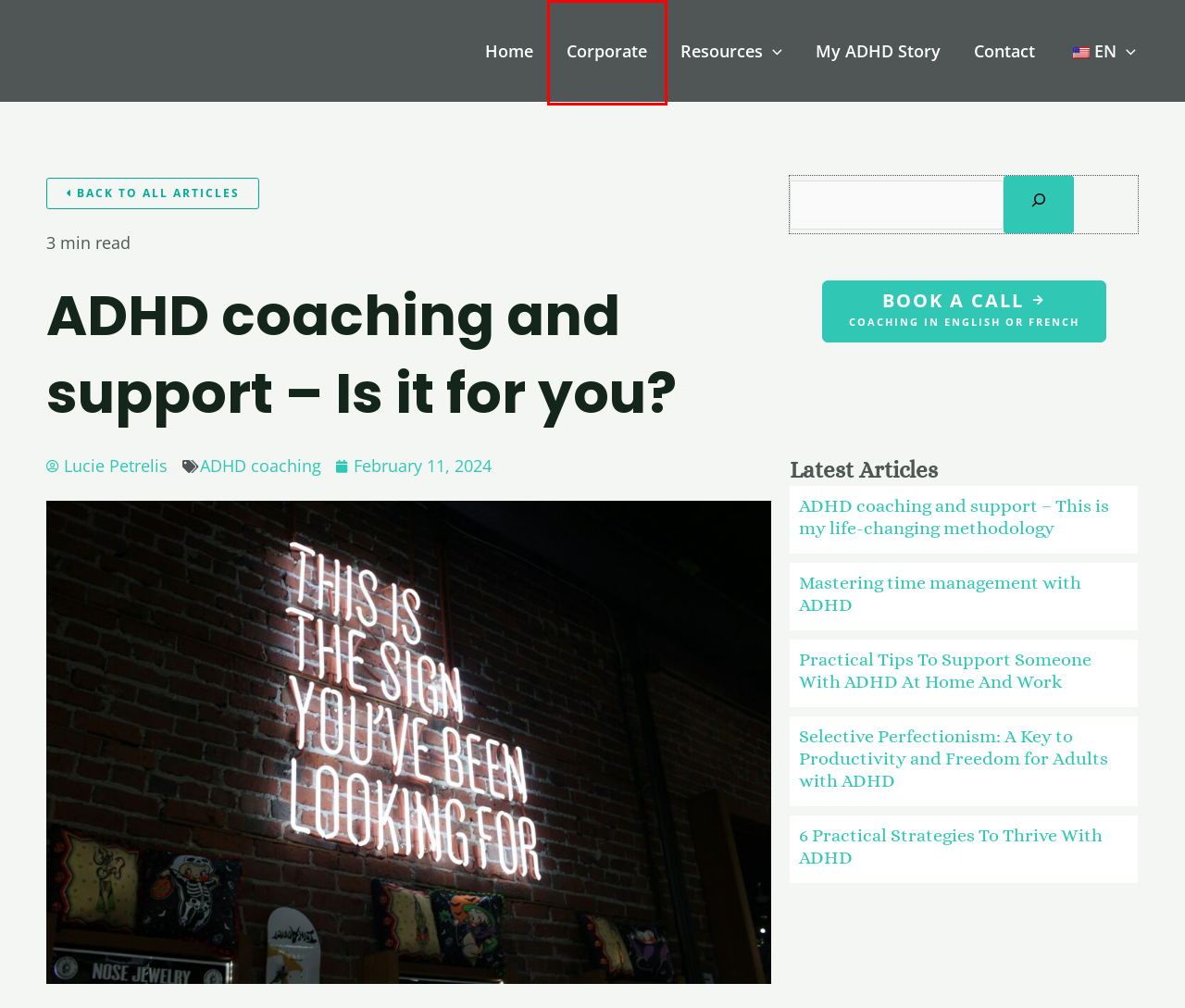You are given a screenshot of a webpage with a red bounding box around an element. Choose the most fitting webpage description for the page that appears after clicking the element within the red bounding box. Here are the candidates:
A. Contact - Re-Design Reality
B. ADHD coaching - Re-Design Reality
C. 6 Practical Strategies To Thrive With ADHD - Re-Design Reality
D. Corporate - Re-Design Reality
E. My Articles - Re-Design Reality
F. My ADHD Story - Re-Design Reality
G. Mastering time management with ADHD - Re-Design Reality
H. Practical Tips To Support Someone With ADHD At Home And Work - Re-Design Reality

D